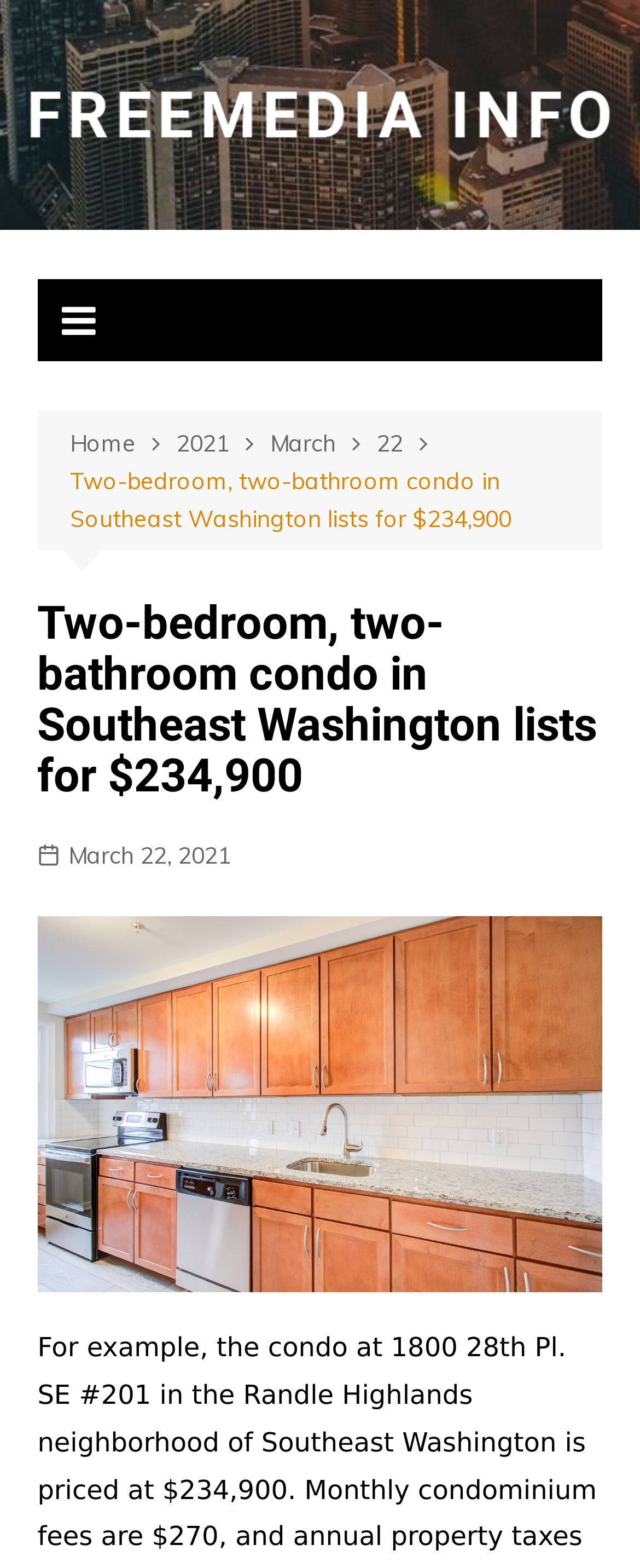Deliver a detailed narrative of the webpage's visual and textual elements.

The webpage appears to be a real estate listing for a two-bedroom, two-bathroom condo in Southeast Washington. At the top of the page, there is a logo or icon for "FREEMEDIA" accompanied by a link with the same text. Below this, there is a navigation section with breadcrumbs, which includes links to "Home", "2021", "March", "22", and the title of the listing itself.

The main title of the listing, "Two-bedroom, two-bathroom condo in Southeast Washington lists for $234,900", is prominently displayed in a large font size. To the right of this title, there is a link with a calendar icon and the date "March 22, 2021". Below the title, there is a large image that takes up most of the width of the page, likely a photo of the condo.

There are a total of 5 links in the navigation section, and 4 additional links on the page, including the "FREEMEDIA" logo and the calendar icon link. There are 2 images on the page, including the "FREEMEDIA" logo and the large photo of the condo.